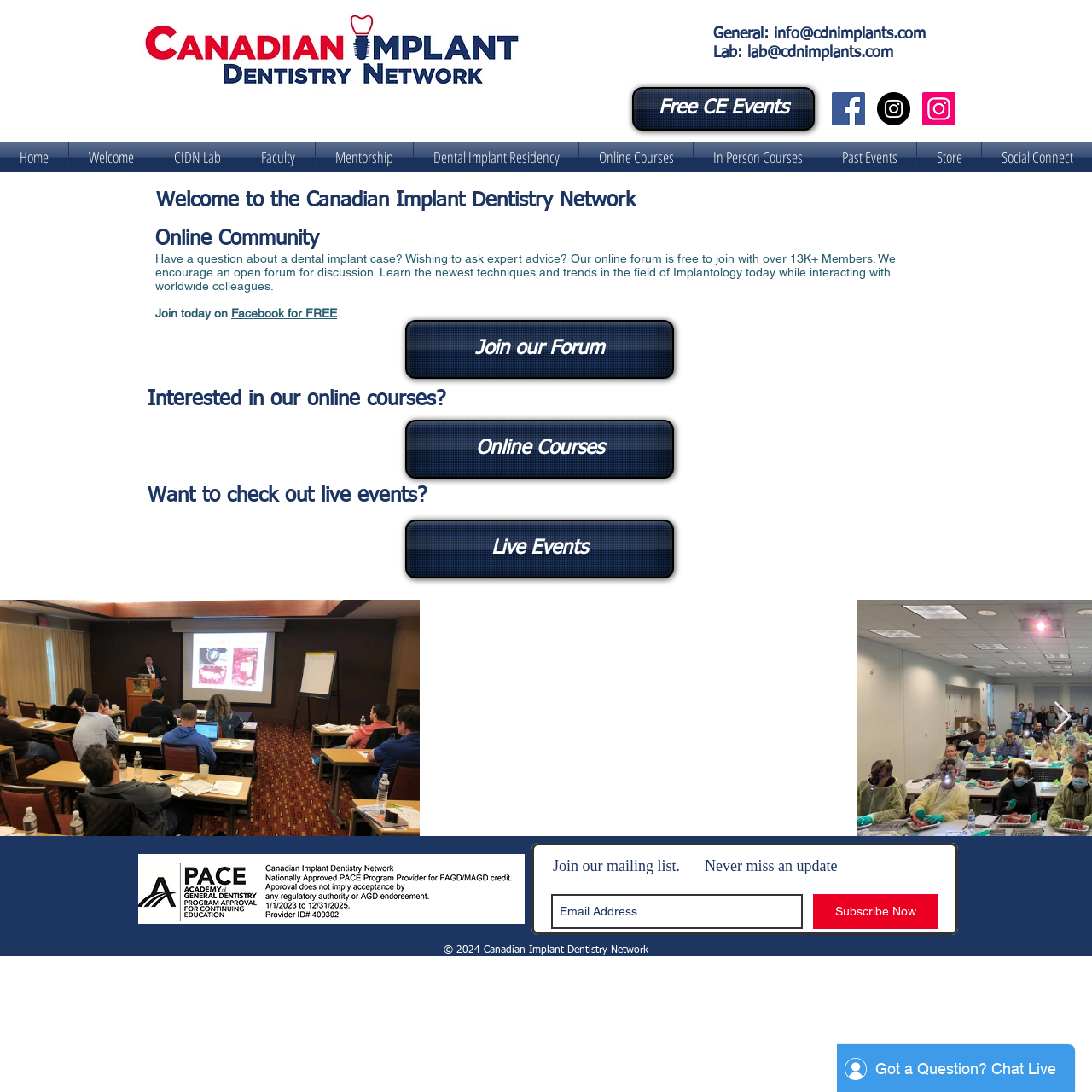Identify the bounding box coordinates of the area that should be clicked in order to complete the given instruction: "Click the 'Home' link". The bounding box coordinates should be four float numbers between 0 and 1, i.e., [left, top, right, bottom].

[0.0, 0.13, 0.062, 0.158]